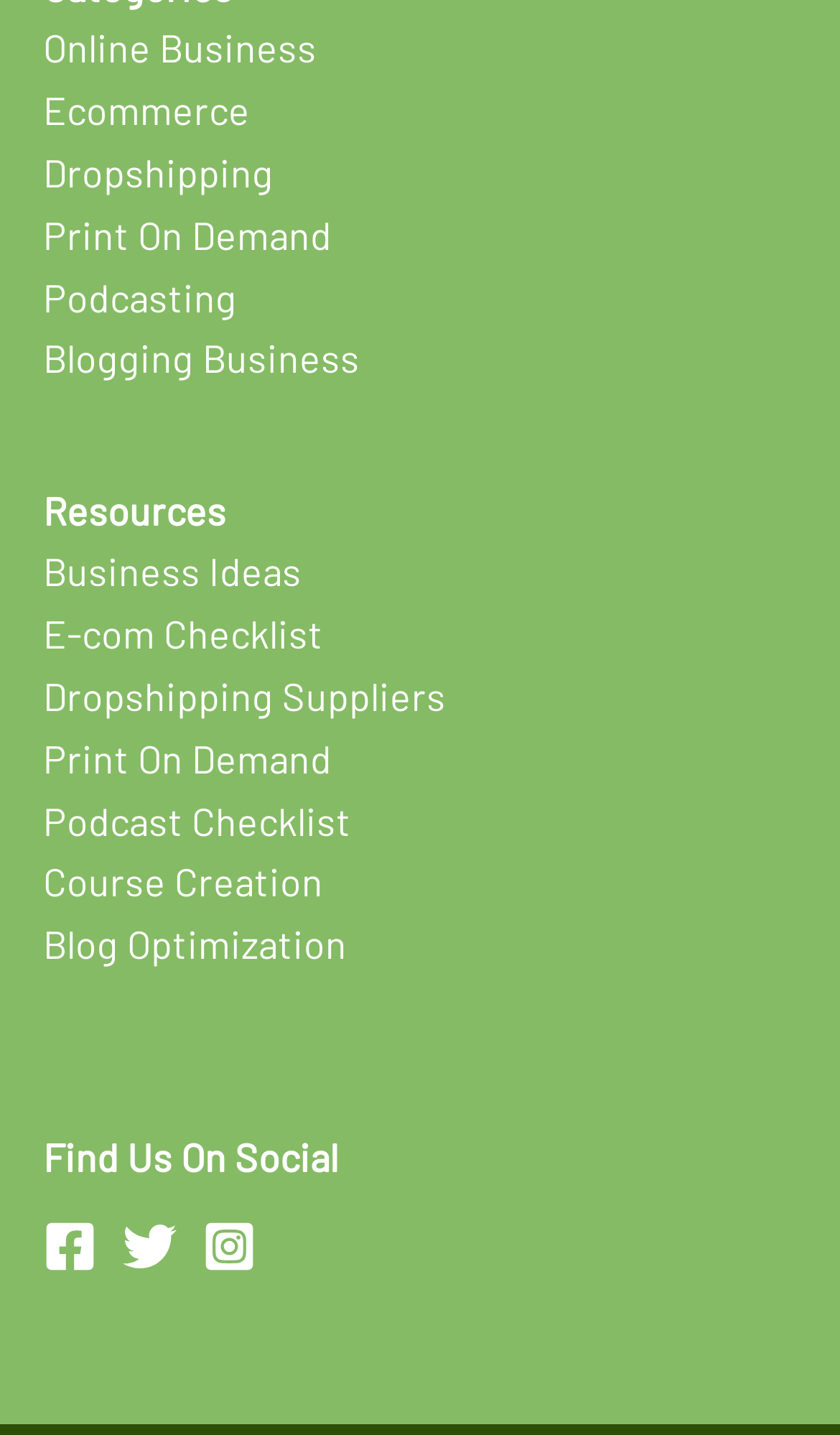Can you find the bounding box coordinates for the element to click on to achieve the instruction: "Find us on Facebook"?

[0.051, 0.85, 0.115, 0.887]